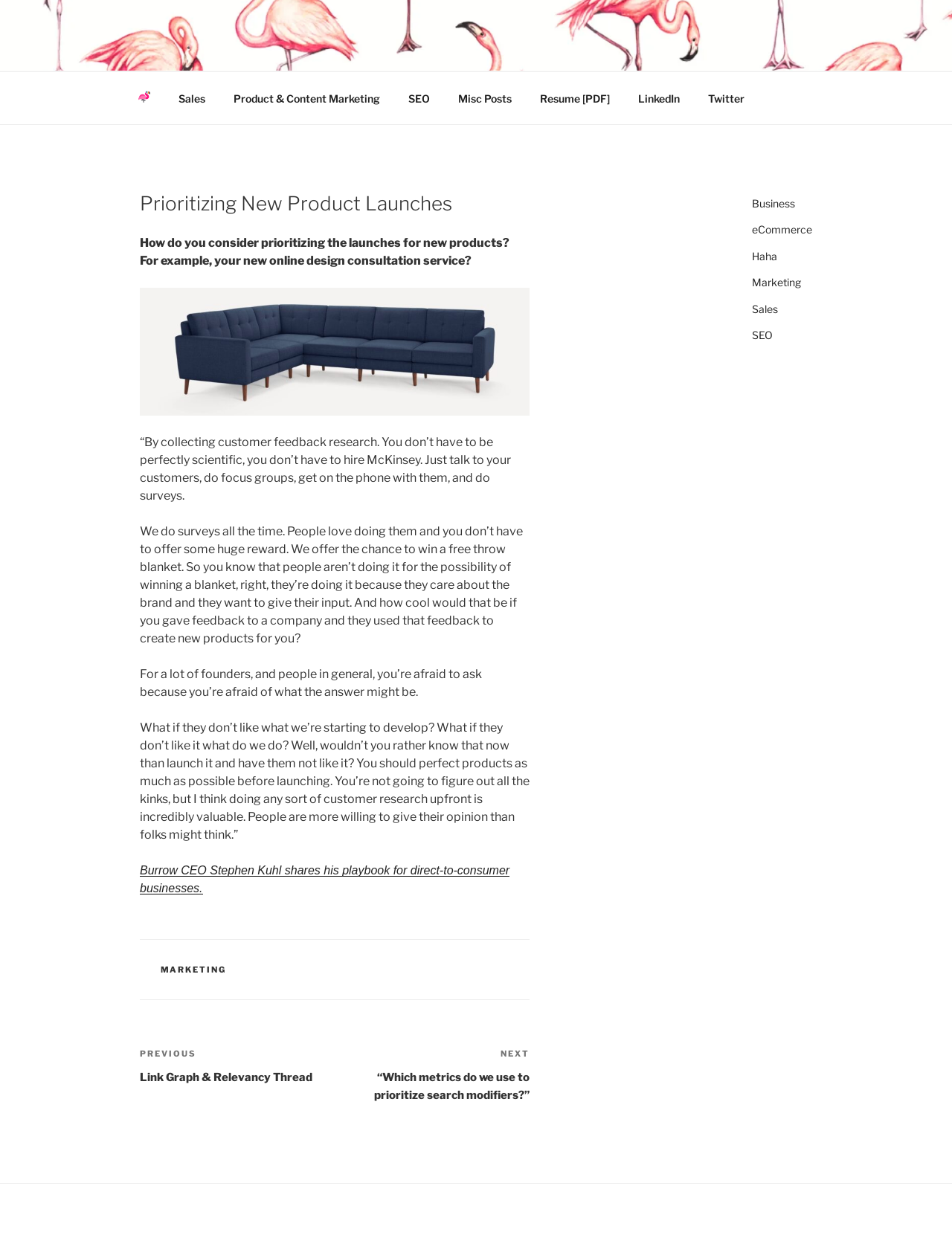Answer the question with a single word or phrase: 
What is the topic of the article?

Prioritizing New Product Launches